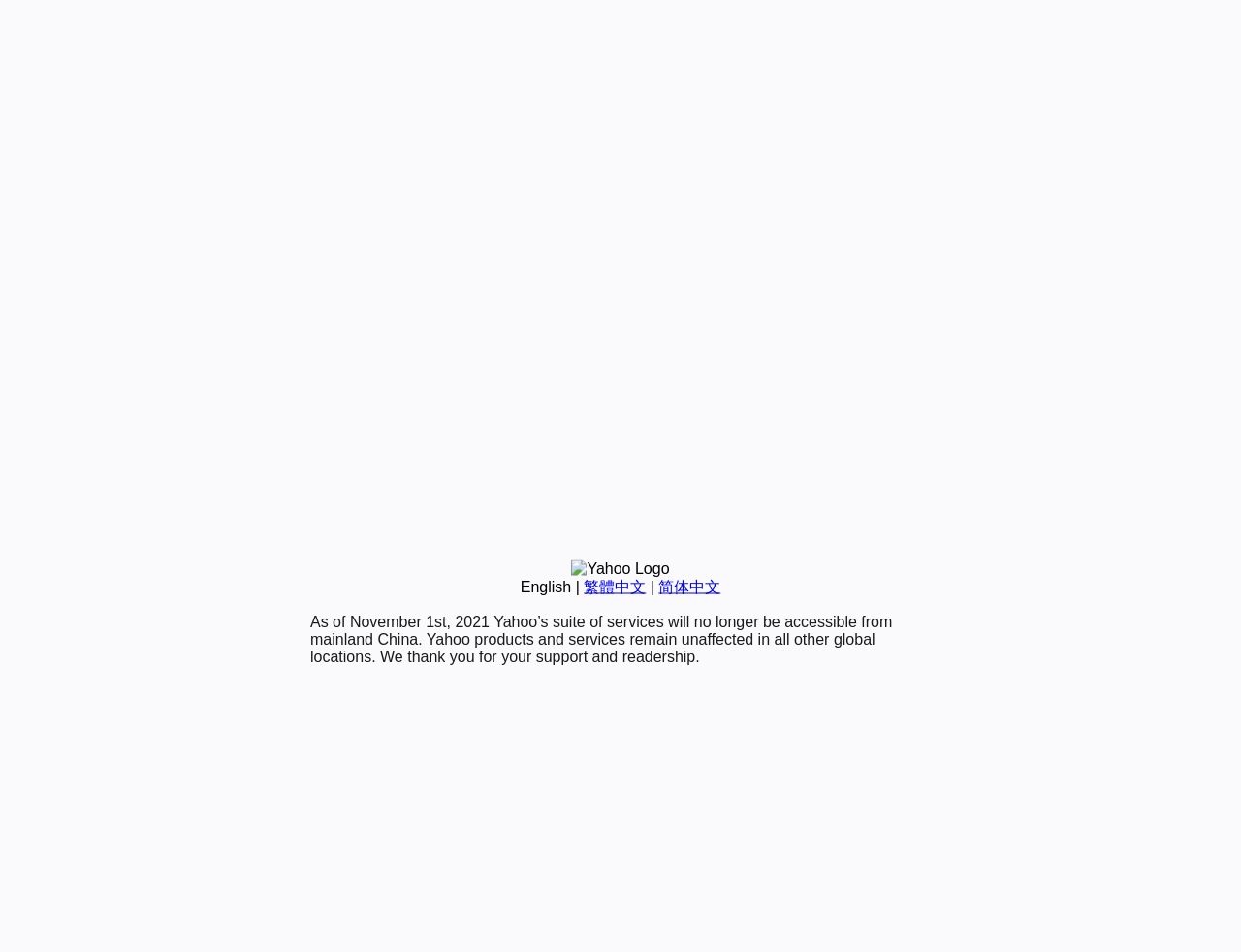Using the provided description: "简体中文", find the bounding box coordinates of the corresponding UI element. The output should be four float numbers between 0 and 1, in the format [left, top, right, bottom].

[0.531, 0.607, 0.581, 0.625]